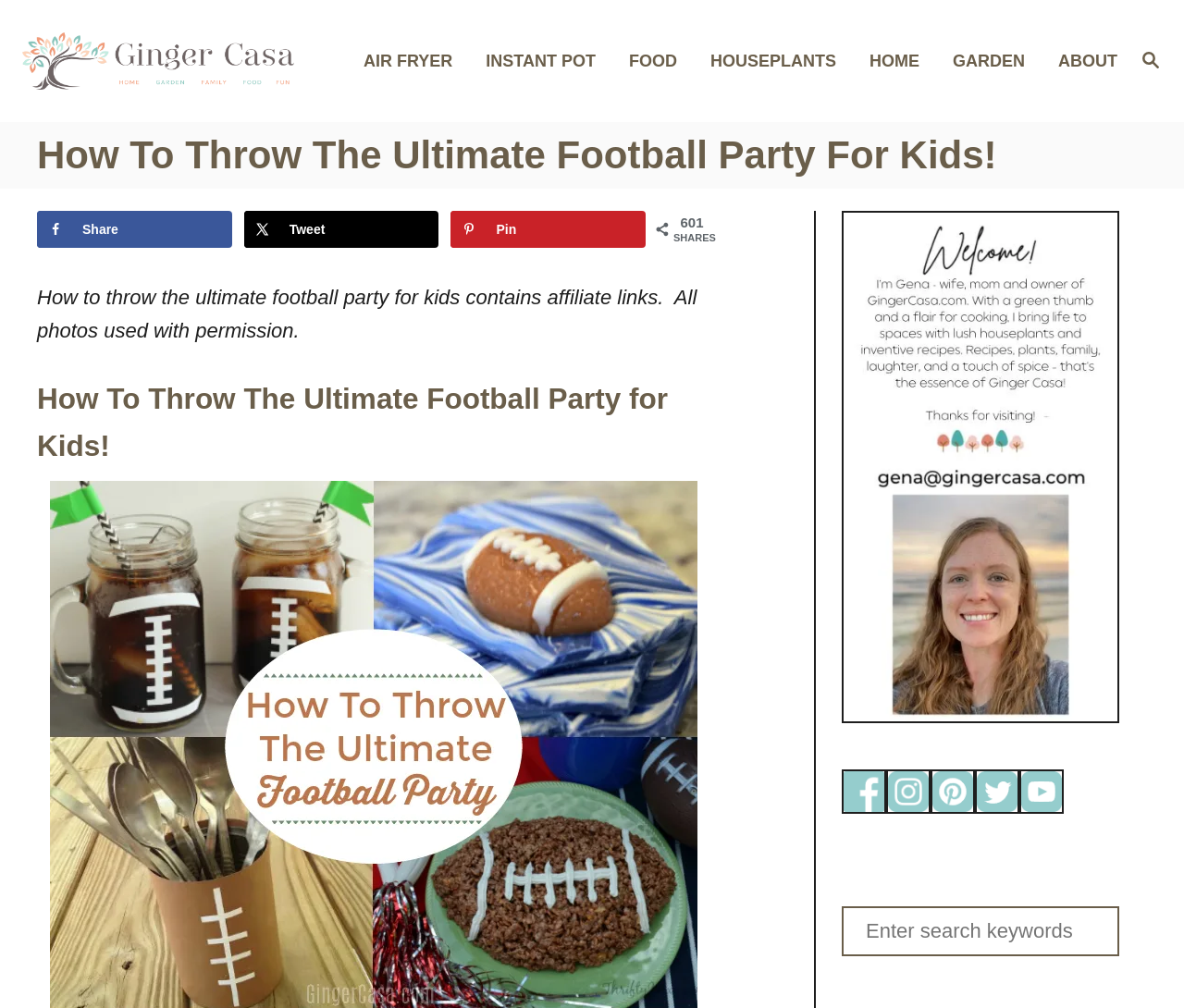Summarize the contents and layout of the webpage in detail.

This webpage is about planning a fun birthday football party for kids, with ideas for invitations, decorations, food, and more. The page is headed by a title "How To Throw The Ultimate Football Party For Kids!" in a prominent font. 

At the top right corner, there is a search button with a magnifying glass icon. Below the title, there are several links to other sections of the website, including "AIR FRYER", "INSTANT POT", "FOOD", "HOUSEPLANTS", "HOME", "GARDEN", and "ABOUT". 

On the left side, there is a logo "Ginger Casa" with an image. The main content of the page starts with a heading "How To Throw The Ultimate Football Party for Kids!" followed by a paragraph of text. 

There are several social media sharing buttons, including "Share on Facebook", "Share on X", and "Save to Pinterest", accompanied by their respective icons. 

Below the main content, there are several figures, likely images, arranged in a row, each with a link. At the bottom of the page, there is a search bar with a prompt "Search for:".